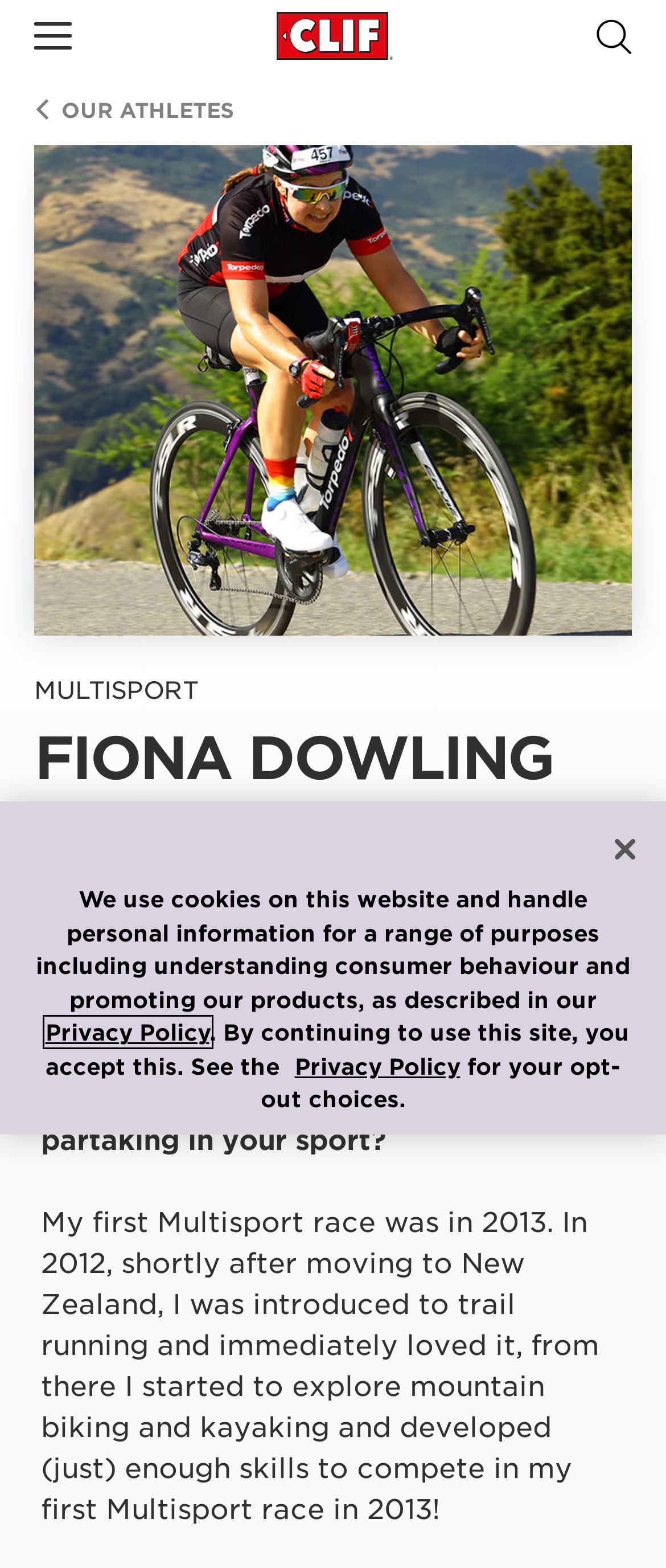Give the bounding box coordinates for this UI element: "aria-label="Close"". The coordinates should be four float numbers between 0 and 1, arranged as [left, top, right, bottom].

[0.882, 0.518, 0.995, 0.566]